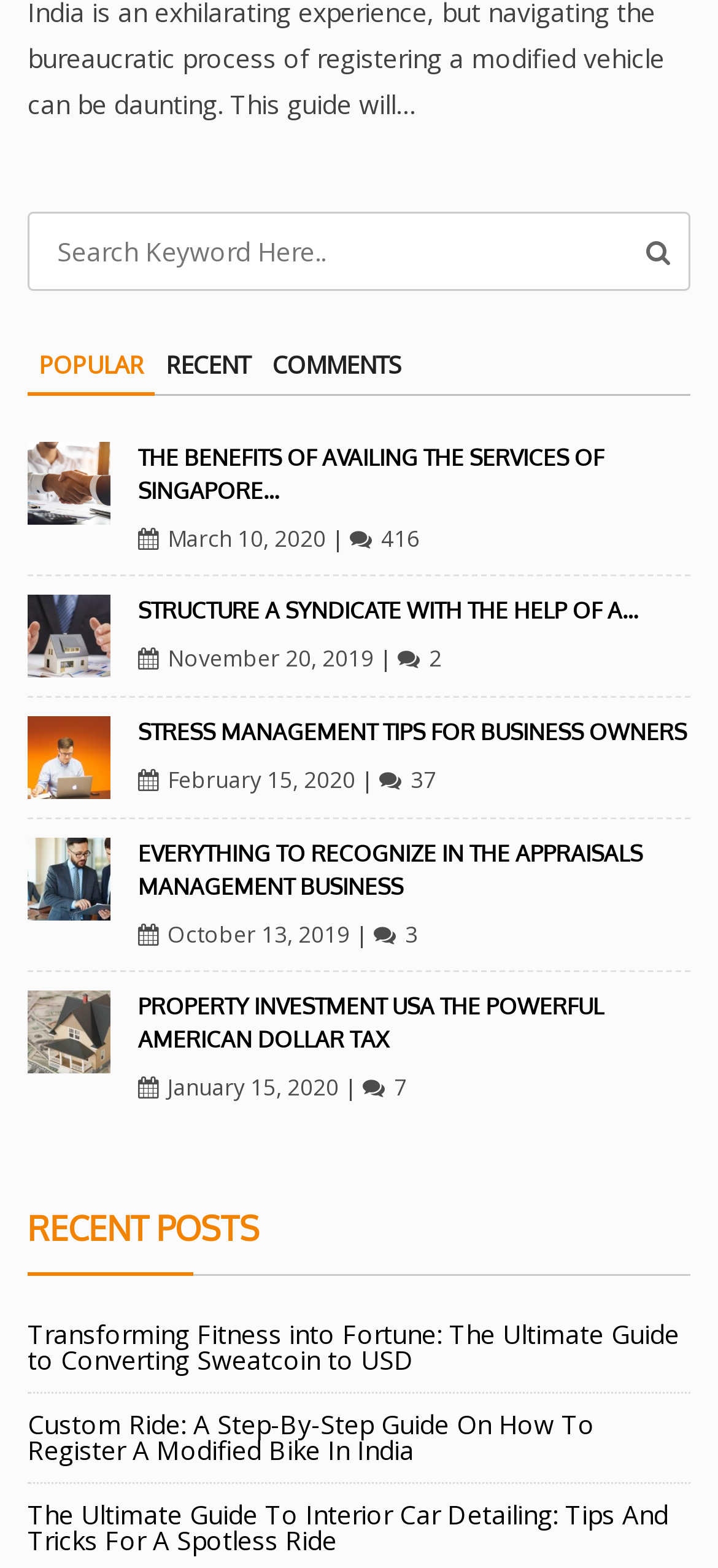What is the title of the last link in the 'RECENT POSTS' section?
Ensure your answer is thorough and detailed.

I looked at the 'RECENT POSTS' section and found the last link element, which contains the text 'The Ultimate Guide To Interior Car Detailing: Tips And Tricks For A Spotless Ride', so this is the title of the last link in the 'RECENT POSTS' section.